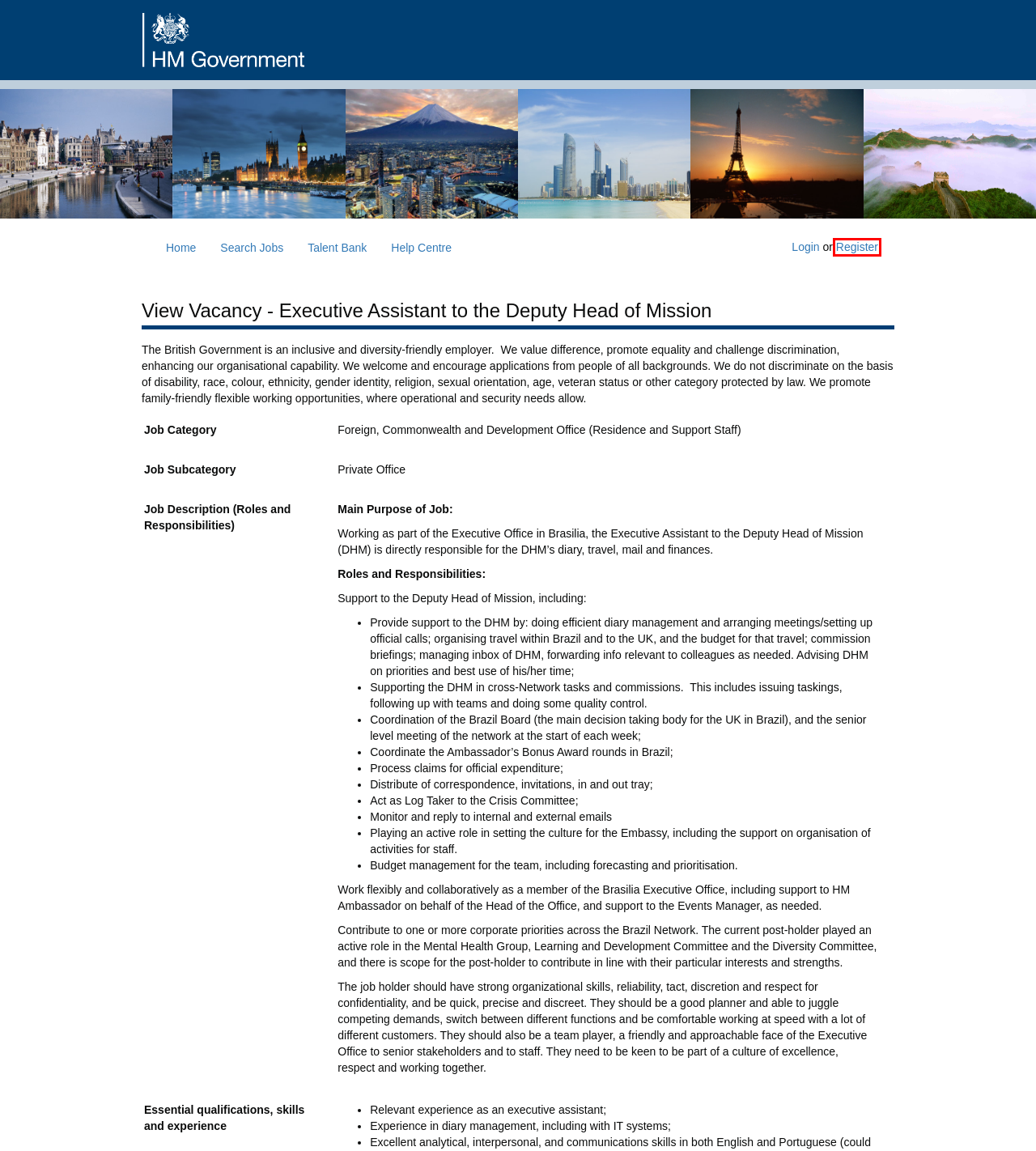Given a screenshot of a webpage with a red bounding box around an element, choose the most appropriate webpage description for the new page displayed after clicking the element within the bounding box. Here are the candidates:
A. Talent Bank (Click on "General Expression of Interest" for more information) - FCO Local Posts
B. Log in - FCO Local Posts
C. Search Jobs - FCO Local Posts
D. Find contact details for services - GOV.UK
E. Cookie policy in accordance with EU law - FCO Local Posts
F. Register - FCO Local Posts
G. Help using GOV.UK - Help Pages - GOV.UK
H. Help Centre - FCO Local Posts

F